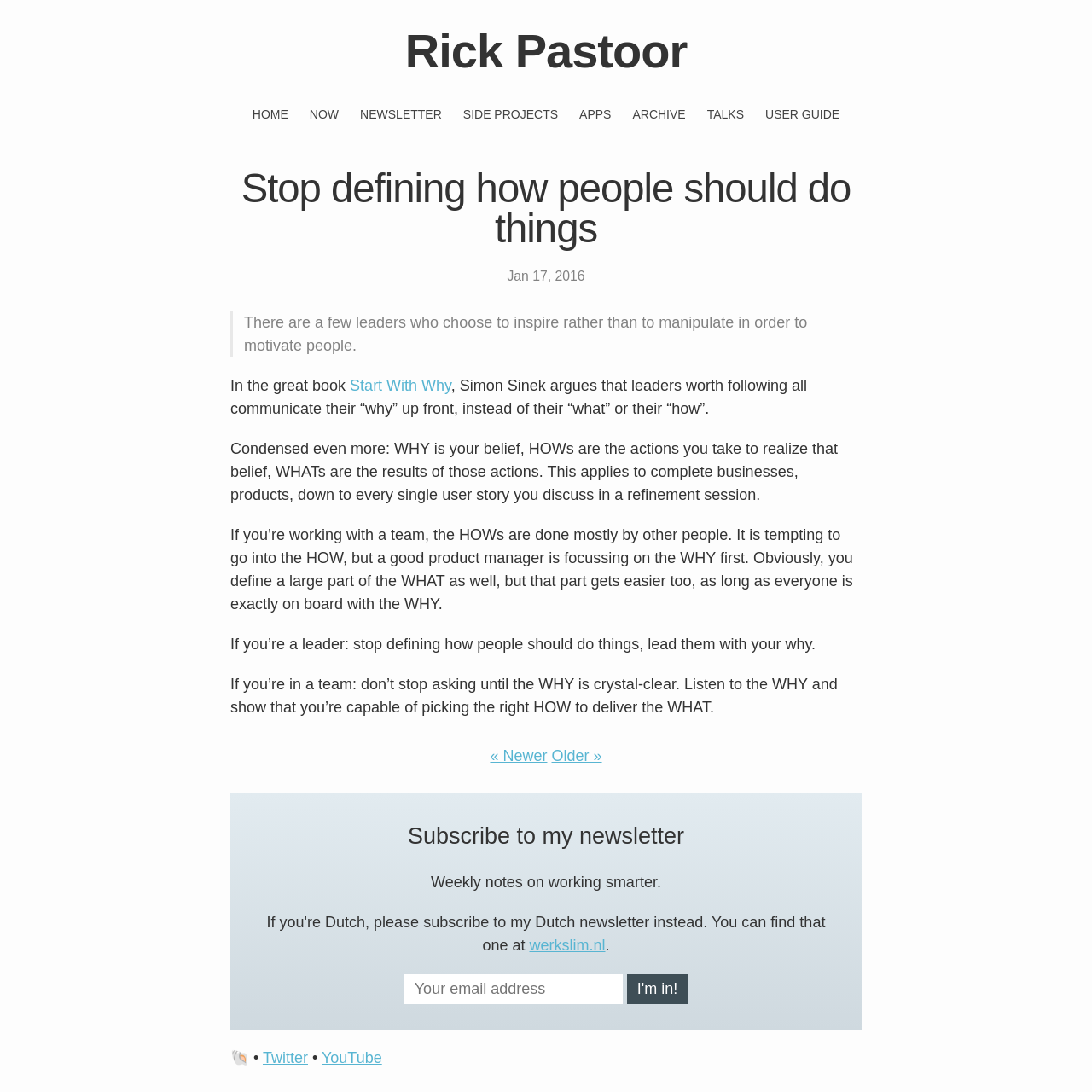Please locate the bounding box coordinates for the element that should be clicked to achieve the following instruction: "Read the article". Ensure the coordinates are given as four float numbers between 0 and 1, i.e., [left, top, right, bottom].

[0.211, 0.154, 0.789, 0.703]